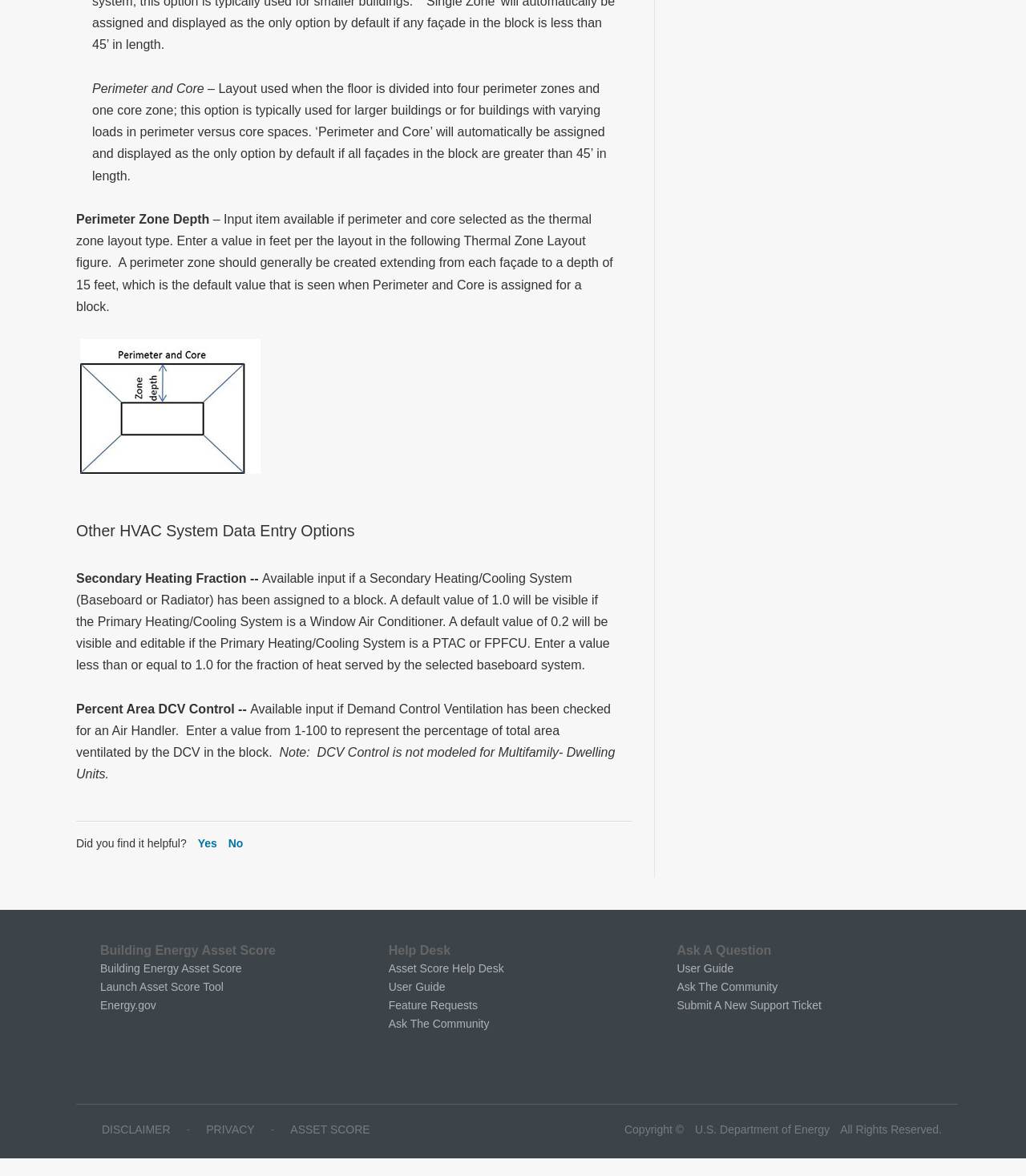Please find and report the bounding box coordinates of the element to click in order to perform the following action: "Click the 'Launch Asset Score Tool' link". The coordinates should be expressed as four float numbers between 0 and 1, in the format [left, top, right, bottom].

[0.098, 0.834, 0.218, 0.844]